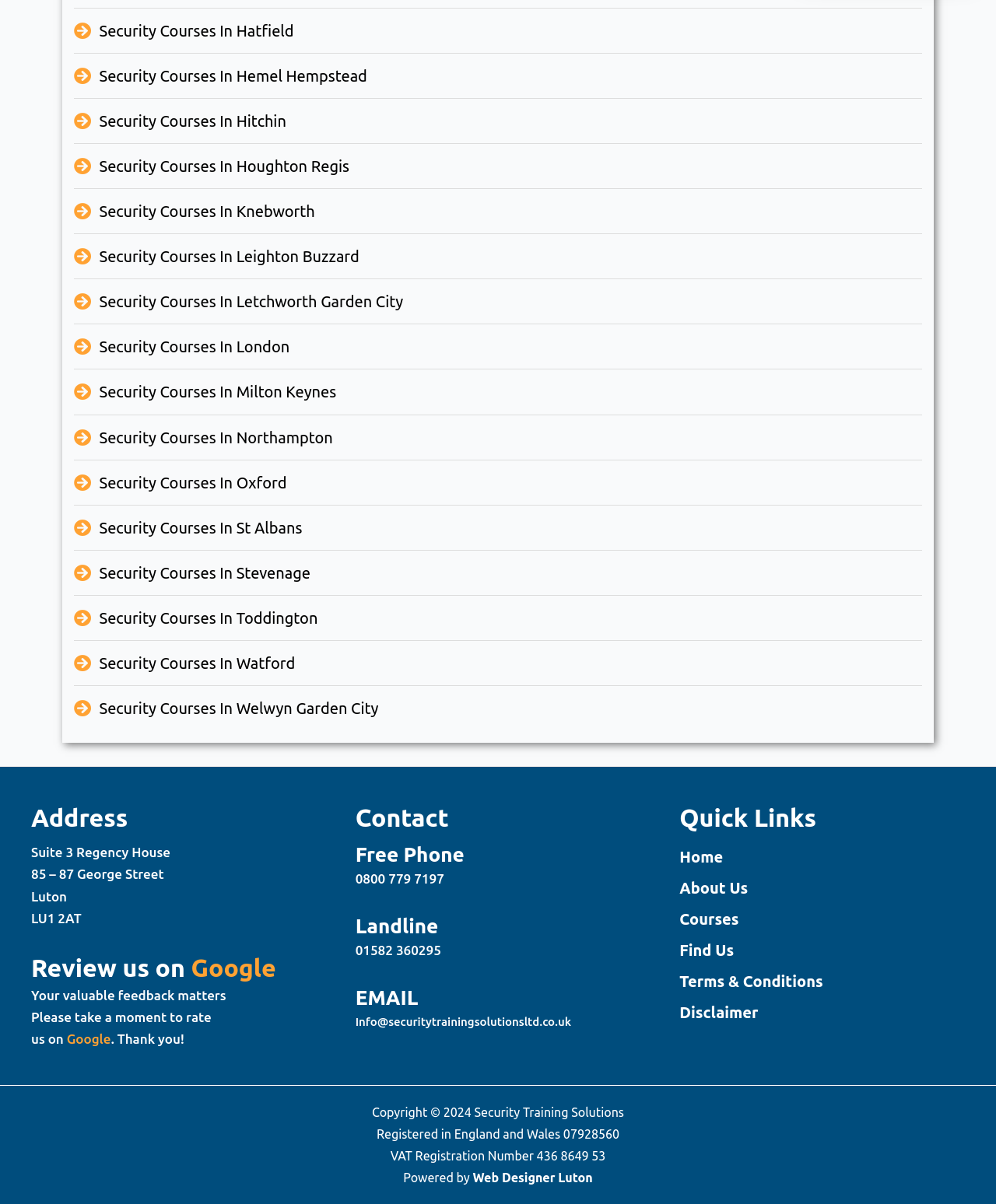What is the email address for contacting Security Training Solutions?
Kindly offer a detailed explanation using the data available in the image.

I found the email address by looking at the 'Contact' section on the webpage, which contains a heading 'EMAIL' and a link element with the email address 'Info@securitytrainingsolutionsltd.co.uk'.